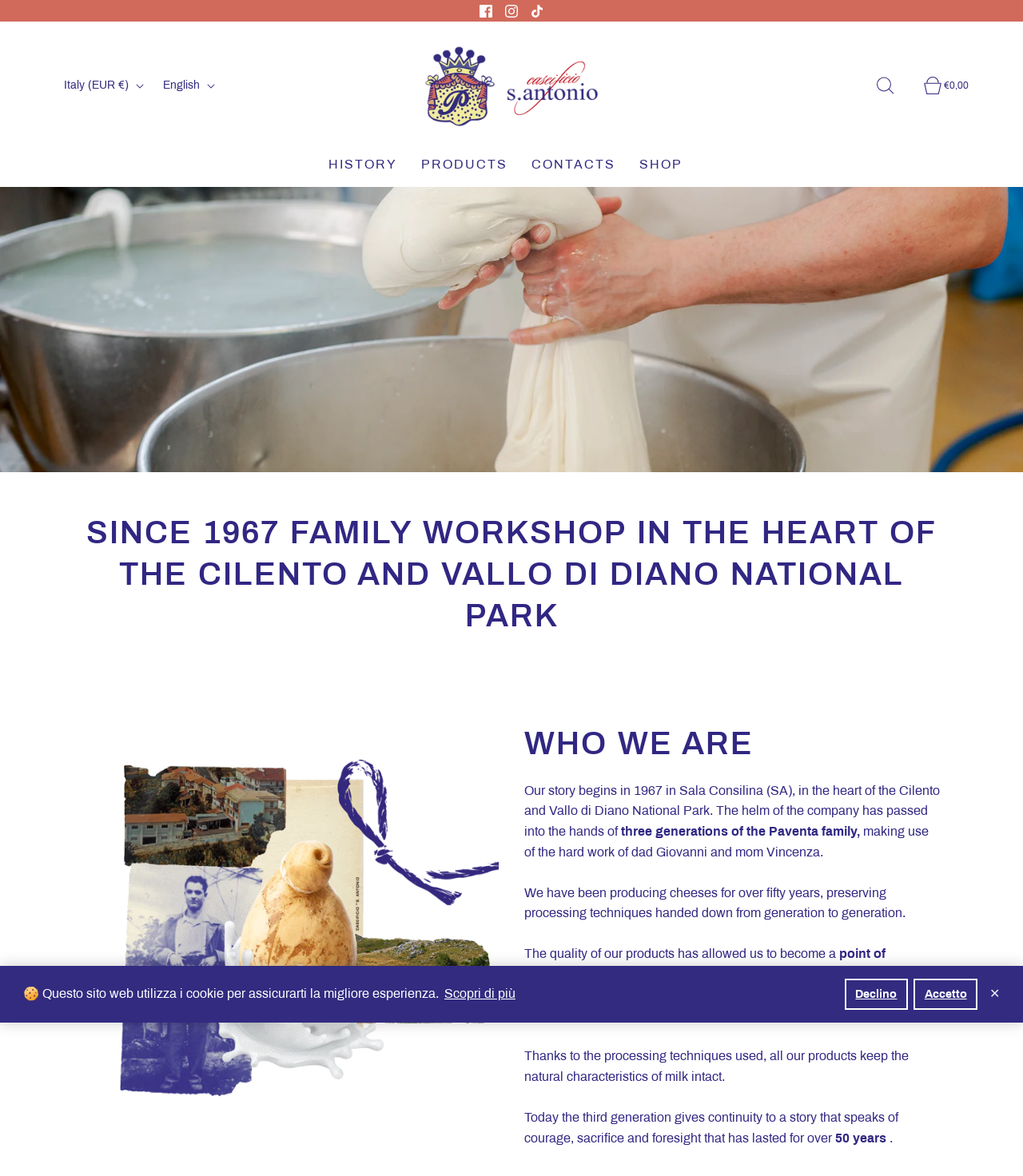What is the currency used on the webpage?
Could you answer the question with a detailed and thorough explanation?

I found the answer by looking at the button element with the text 'Italy (EUR €)' which is likely to be the currency used on the webpage.